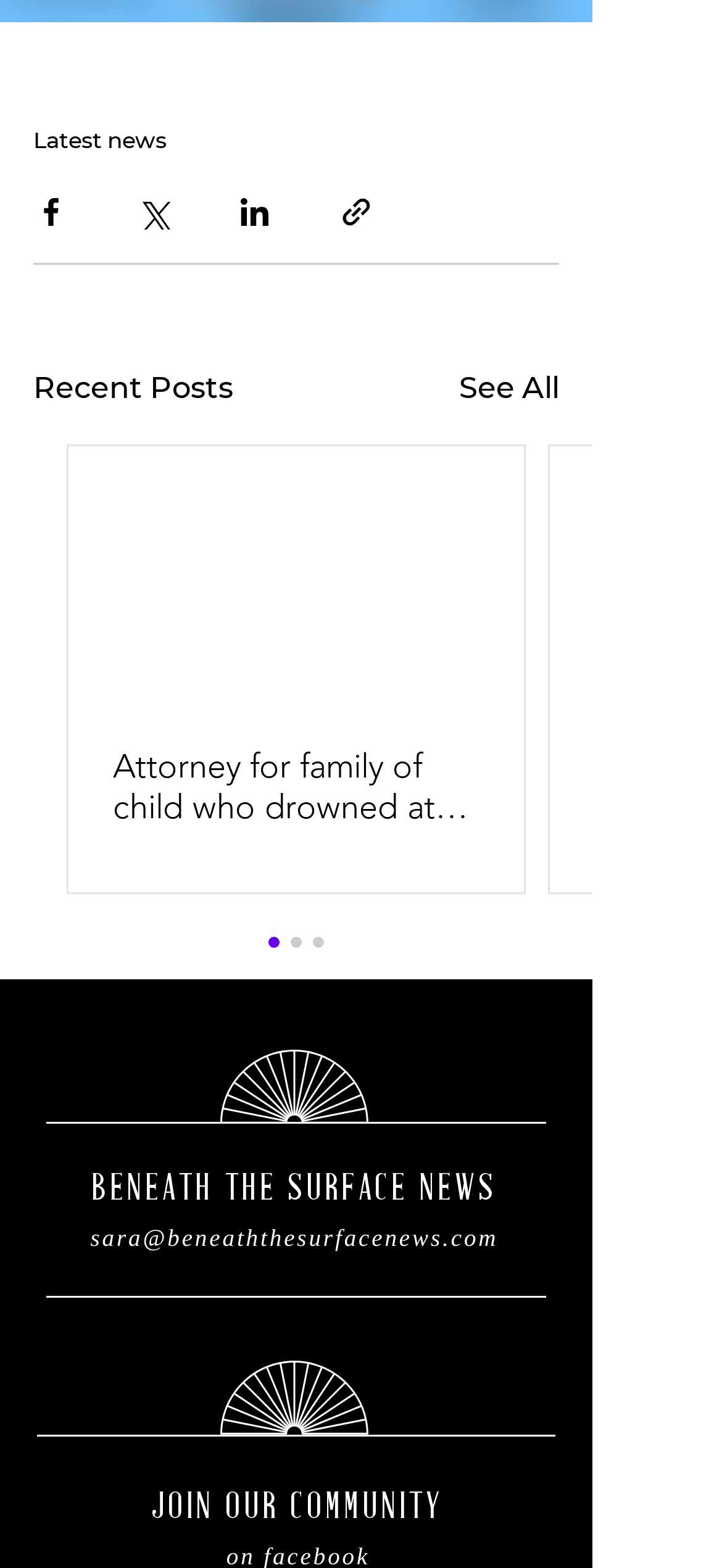From the given element description: "aria-label="Share via LinkedIn"", find the bounding box for the UI element. Provide the coordinates as four float numbers between 0 and 1, in the order [left, top, right, bottom].

[0.328, 0.123, 0.377, 0.146]